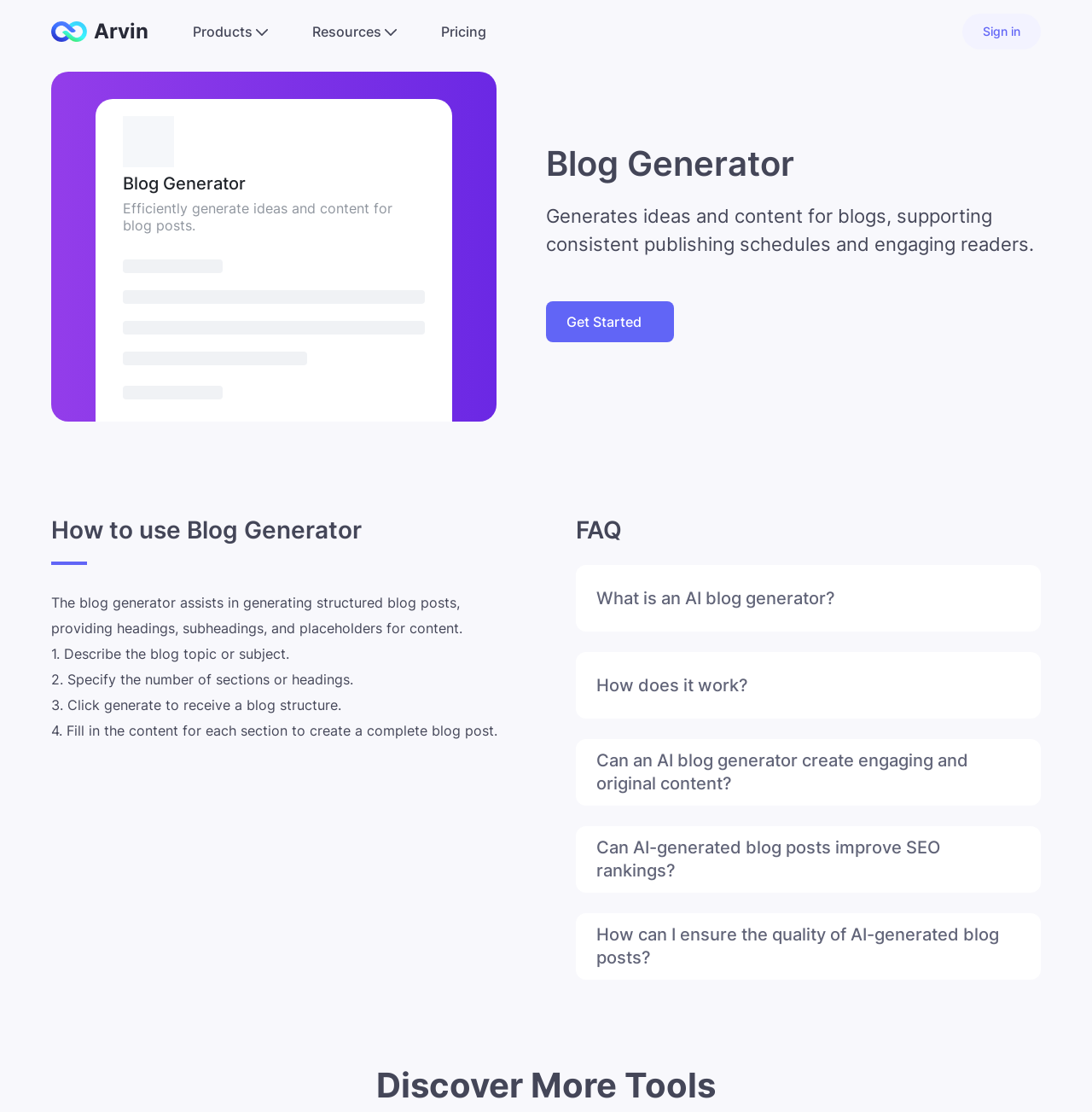Please answer the following question using a single word or phrase: 
How many steps are involved in using the Blog Generator?

4 steps